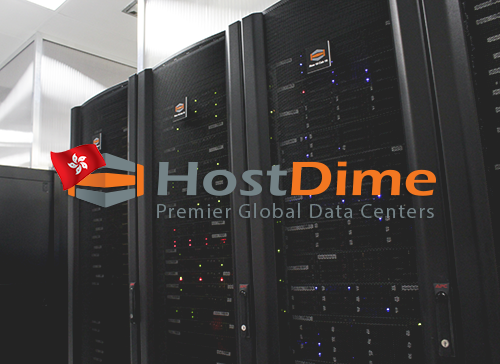Analyze the image and describe all the key elements you observe.

The image showcases a modern data center facility operated by HostDime, highlighting their commitment to enterprise-level data solutions. Prominently featured in the foreground is the HostDime logo, accompanied by the words "Premier Global Data Centers." The backdrop reveals rows of high-performance server racks, with various LED indicators illuminating the units, suggesting active operations and connectivity. This facility is part of HostDime's Hong Kong data center, which is strategically located in Chai Wan—one of the busiest commercial districts in the region. By establishing a presence in this vital area, enterprises can enhance their data management capabilities, ensuring improved application performance for users across the Asia Pacific market, a region projected to become a hub for global economies. The image reflects the technological advancement and critical infrastructure necessary for businesses looking to expand into Asia, reinforcing the significance of Hong Kong as a key data center location.